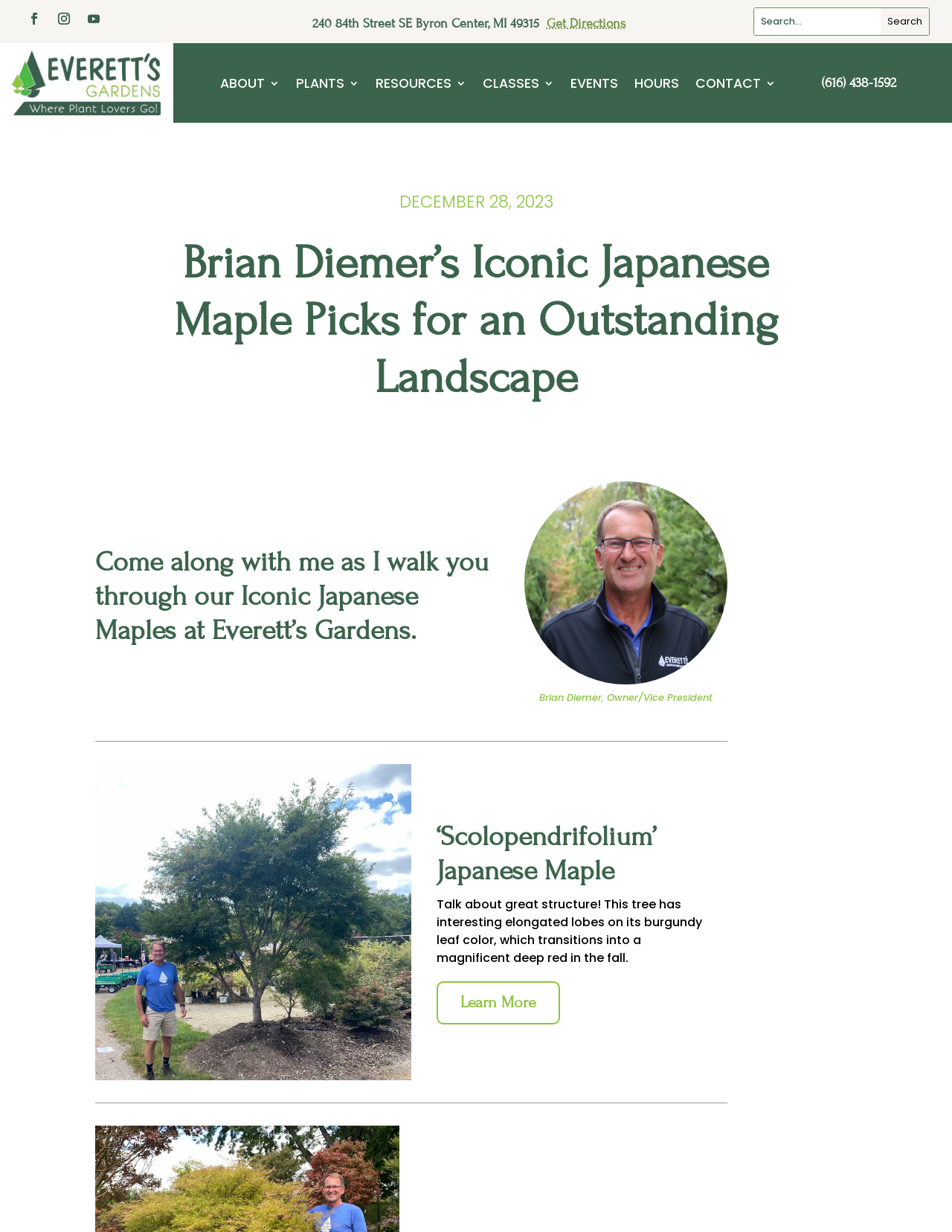Using the provided description: "Brian Diemer, Owner/Vice President", find the bounding box coordinates of the corresponding UI element. The output should be four float numbers between 0 and 1, in the format [left, top, right, bottom].

[0.566, 0.561, 0.749, 0.572]